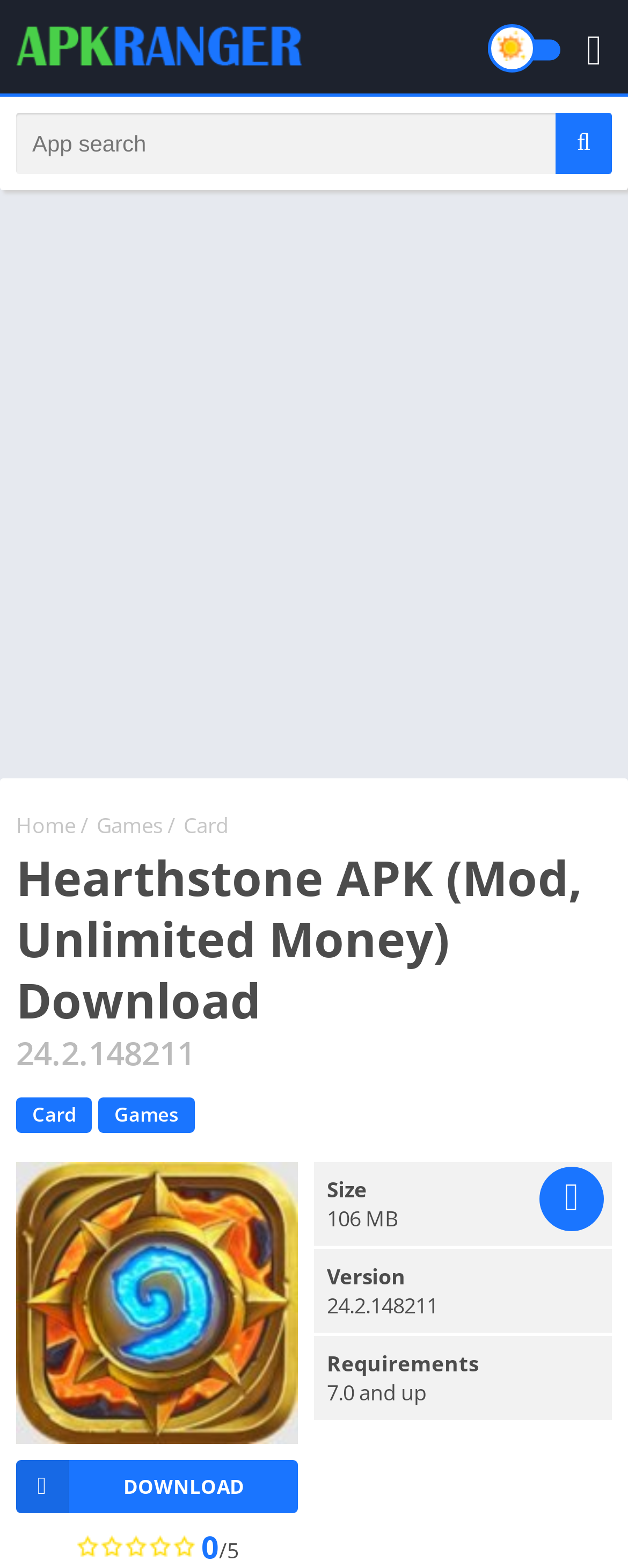Determine the main heading text of the webpage.

Hearthstone APK (Mod, Unlimited Money) Download